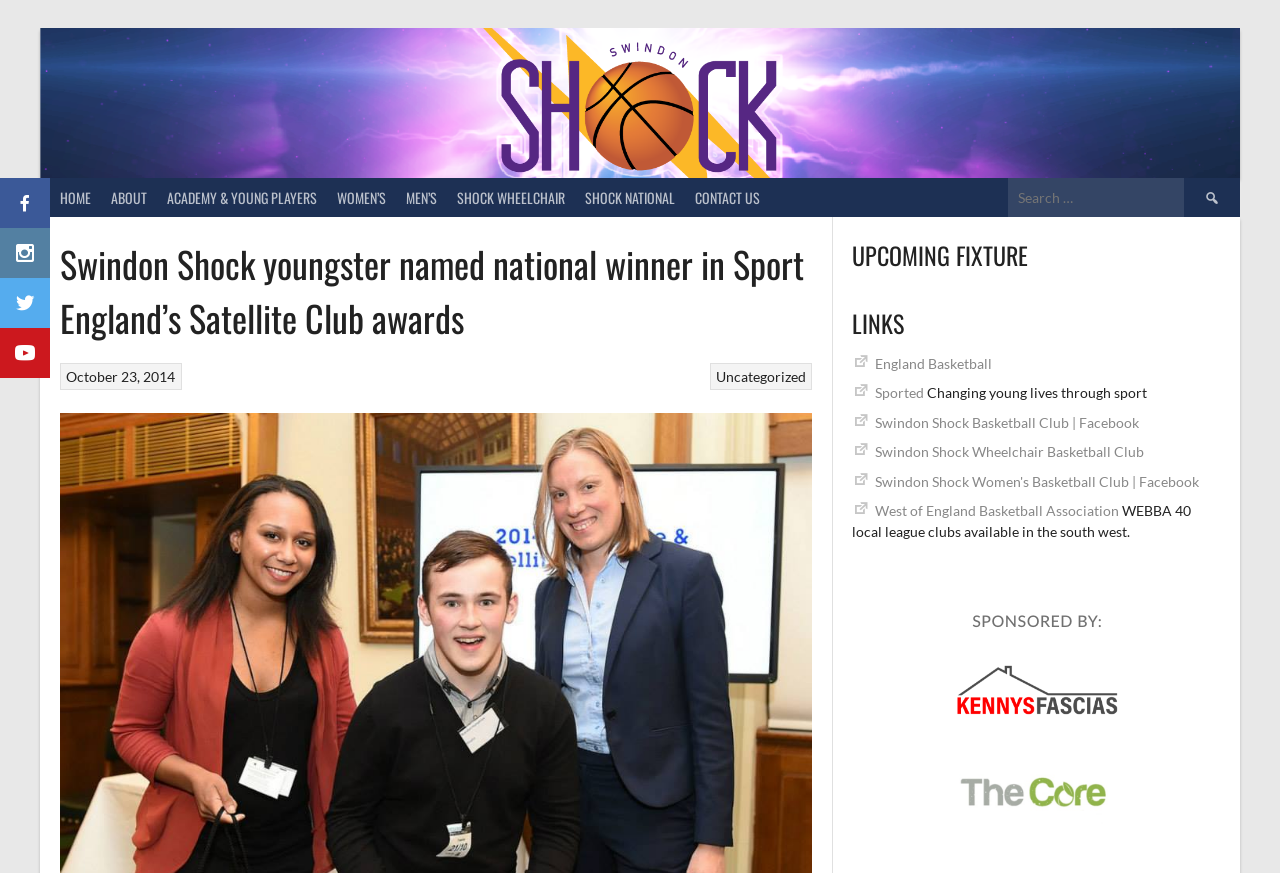Please specify the bounding box coordinates of the area that should be clicked to accomplish the following instruction: "start your own blog". The coordinates should consist of four float numbers between 0 and 1, i.e., [left, top, right, bottom].

None